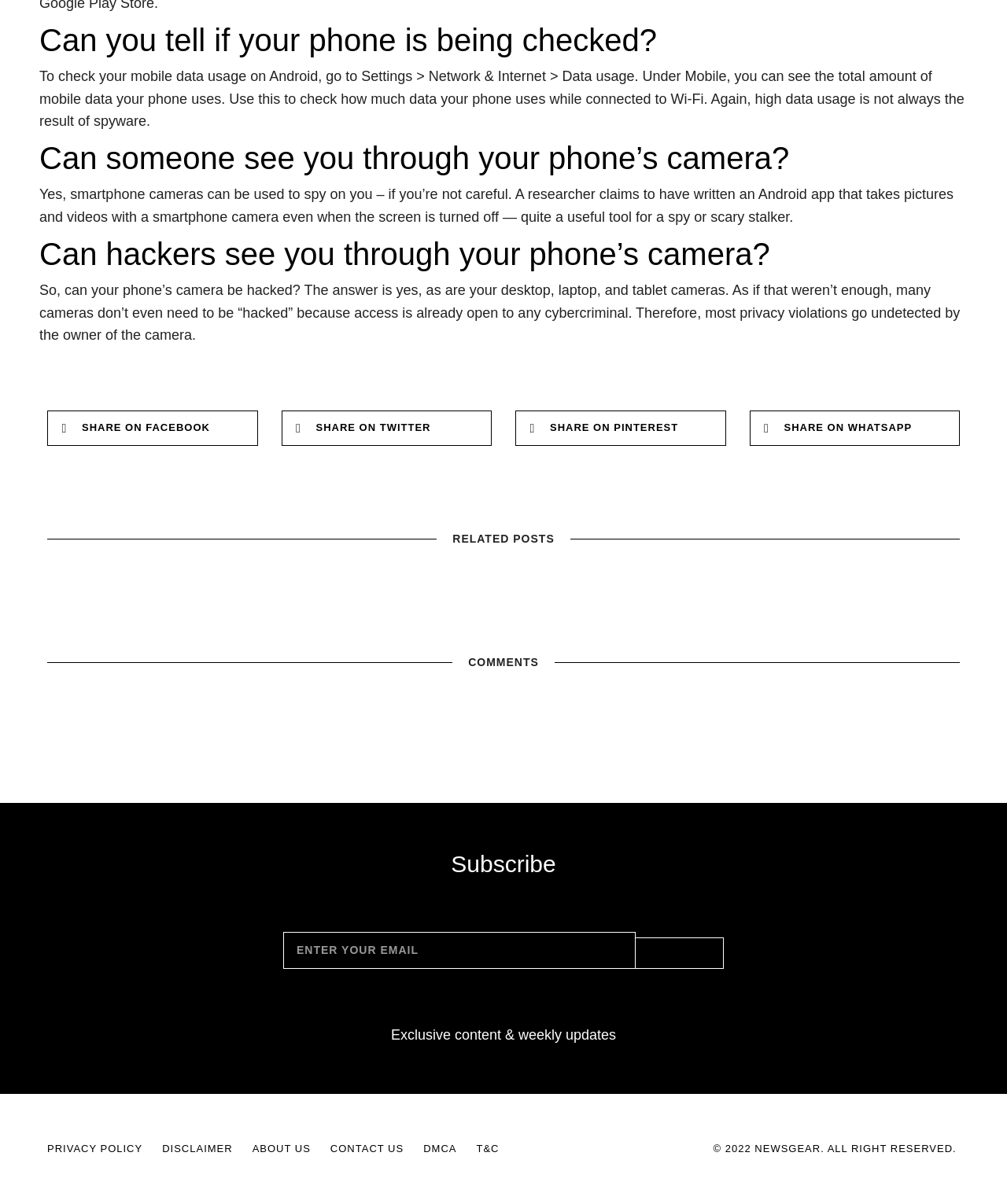What year is the copyright of NEWSGEAR?
Please answer the question with a single word or phrase, referencing the image.

2022